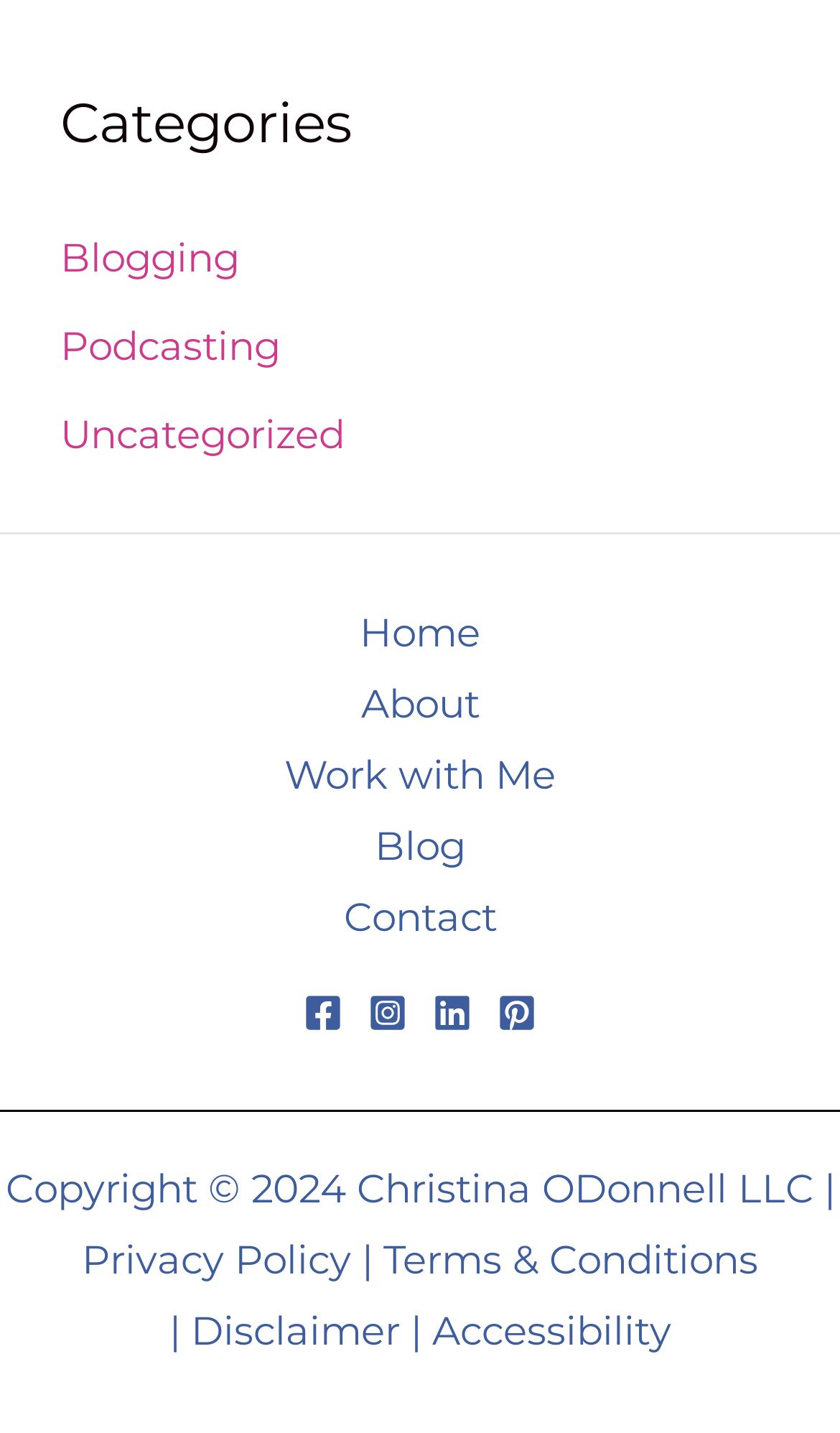Can you determine the bounding box coordinates of the area that needs to be clicked to fulfill the following instruction: "Check Accessibility page"?

[0.514, 0.911, 0.799, 0.946]